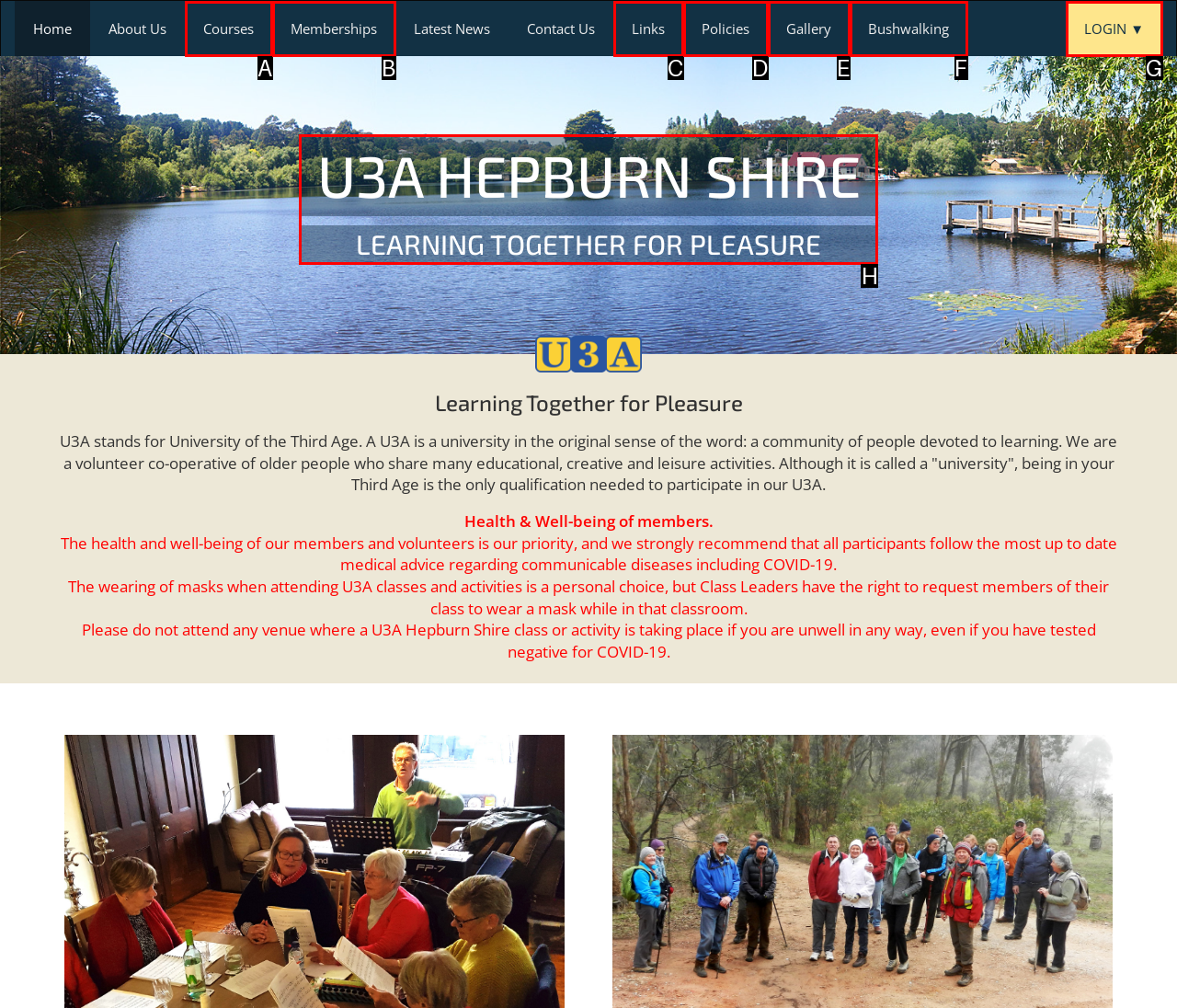Which lettered option should be clicked to perform the following task: Click on the U3A HEPBURN SHIRE LEARNING TOGETHER FOR PLEASURE link
Respond with the letter of the appropriate option.

H